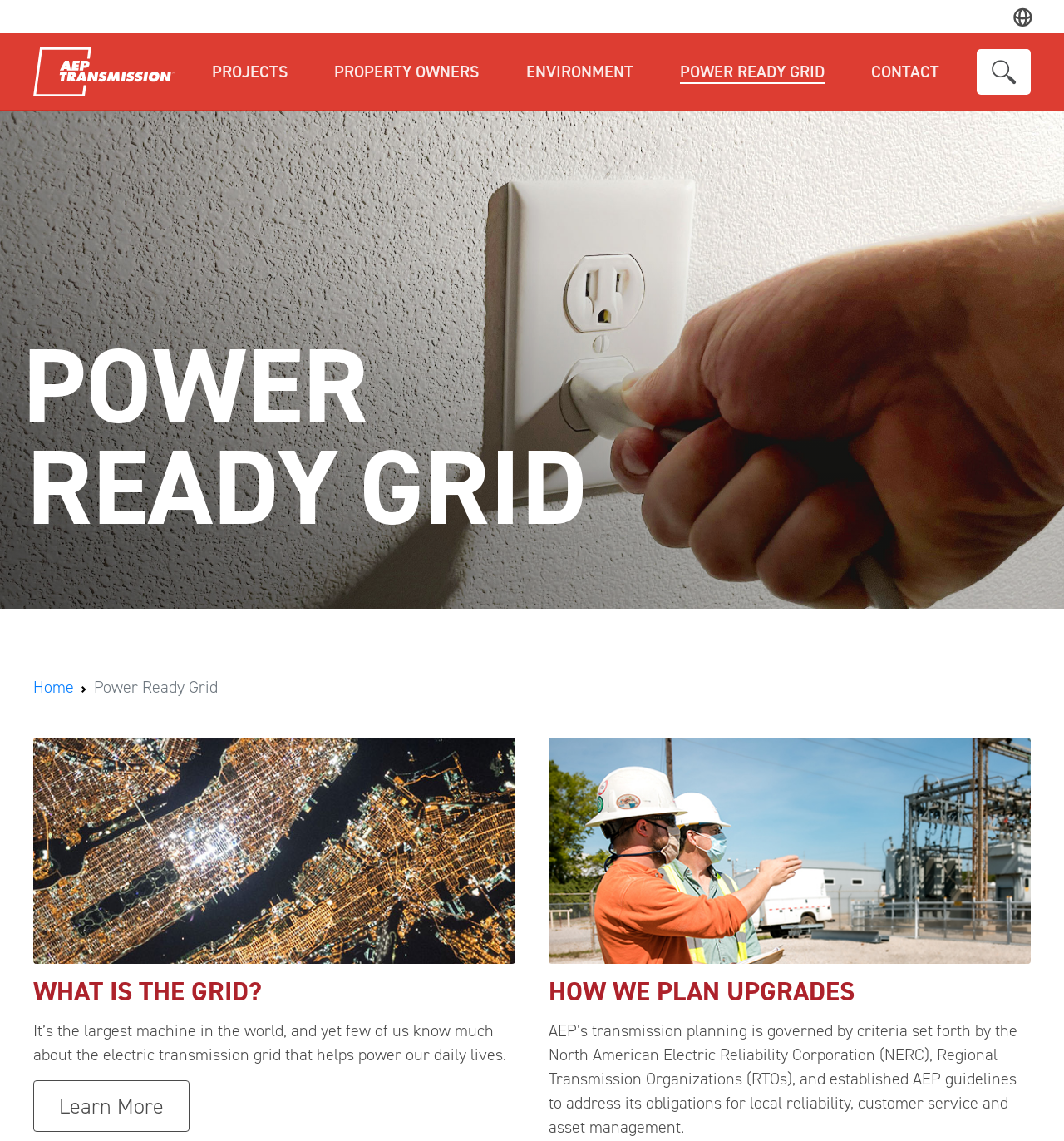Determine the bounding box coordinates for the clickable element to execute this instruction: "Select Arkansas". Provide the coordinates as four float numbers between 0 and 1, i.e., [left, top, right, bottom].

[0.178, 0.097, 0.364, 0.144]